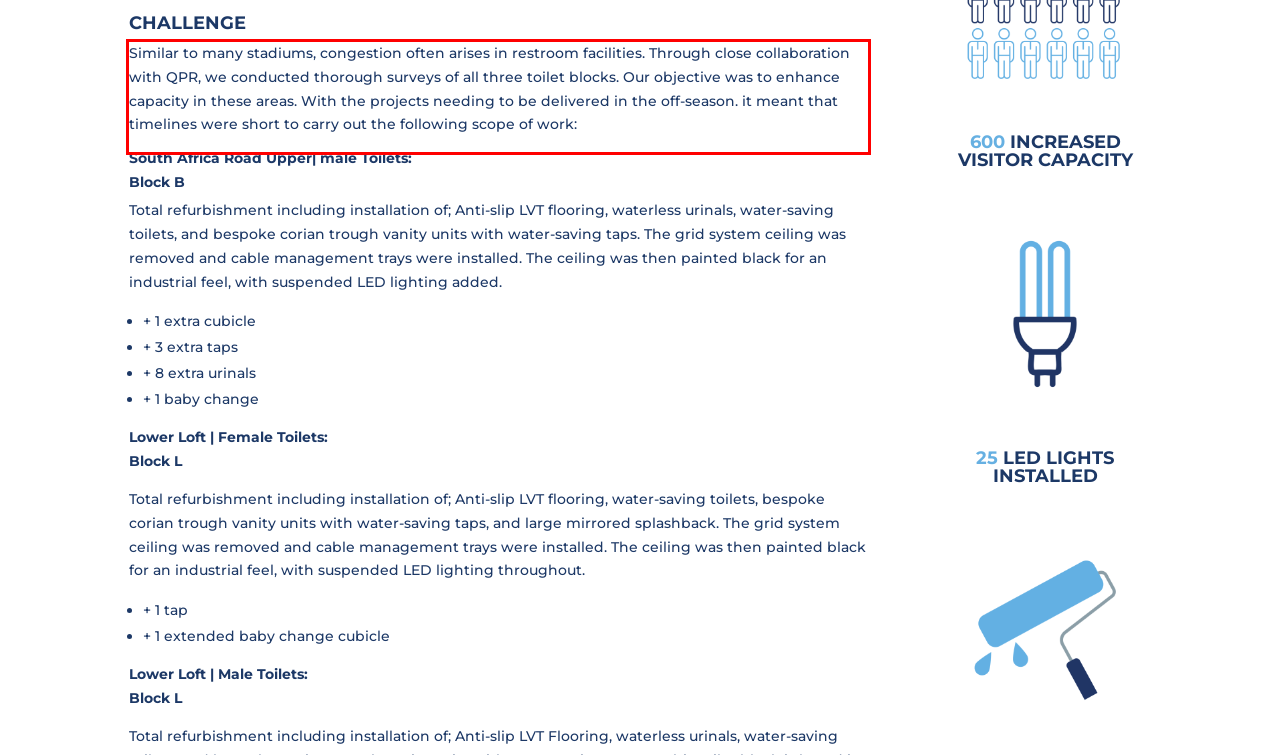Look at the provided screenshot of the webpage and perform OCR on the text within the red bounding box.

Similar to many stadiums, congestion often arises in restroom facilities. Through close collaboration with QPR, we conducted thorough surveys of all three toilet blocks. Our objective was to enhance capacity in these areas. With the projects needing to be delivered in the off-season. it meant that timelines were short to carry out the following scope of work: